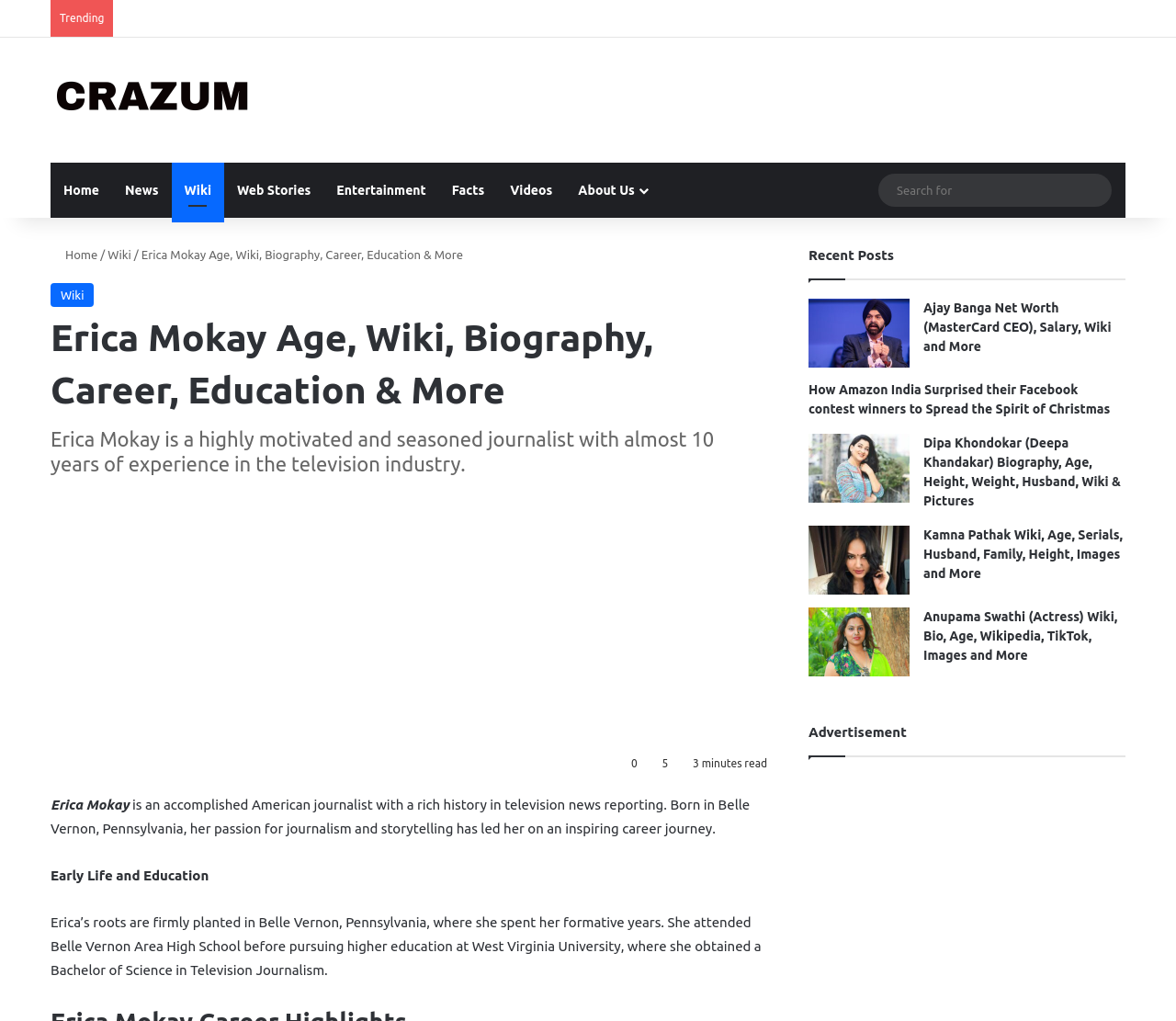Find the coordinates for the bounding box of the element with this description: "Sidebar".

[0.934, 0.0, 0.957, 0.036]